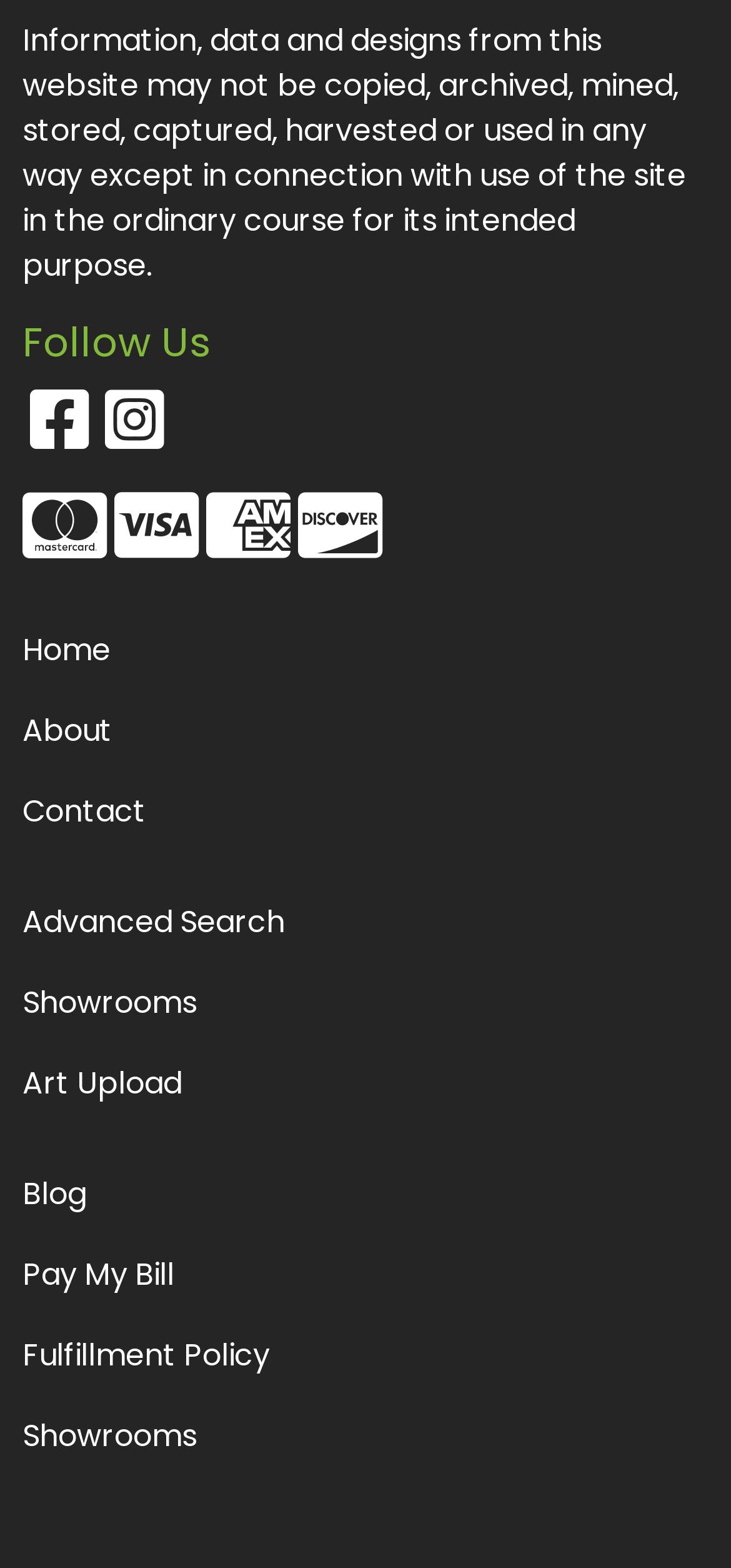What is the purpose of the website?
Please respond to the question with a detailed and well-explained answer.

Based on the static text at the top of the webpage, it seems that the website is intended for ordinary course use, implying that it provides information, data, and designs for a specific purpose.